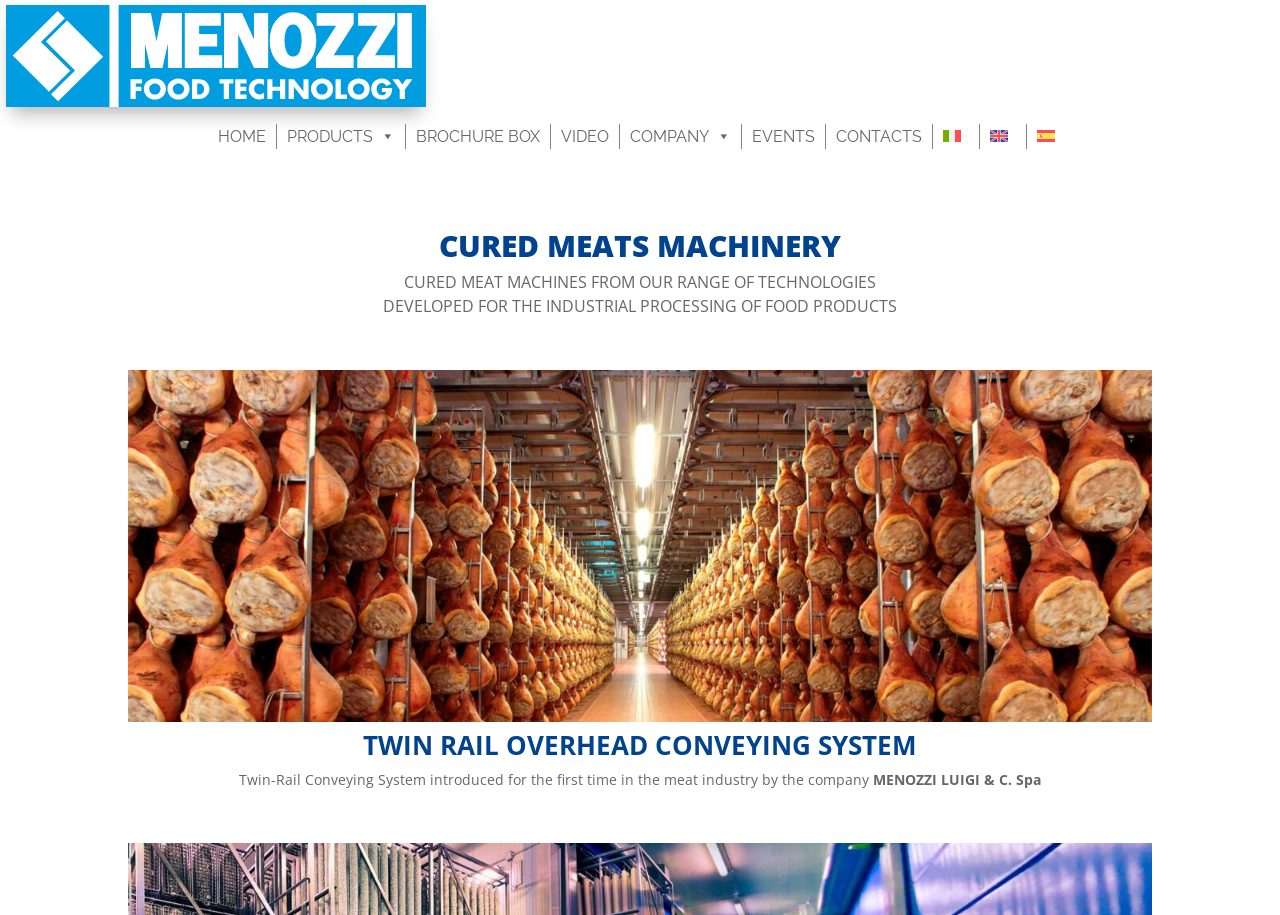Select the bounding box coordinates of the element I need to click to carry out the following instruction: "Watch the VIDEO".

[0.43, 0.136, 0.483, 0.163]